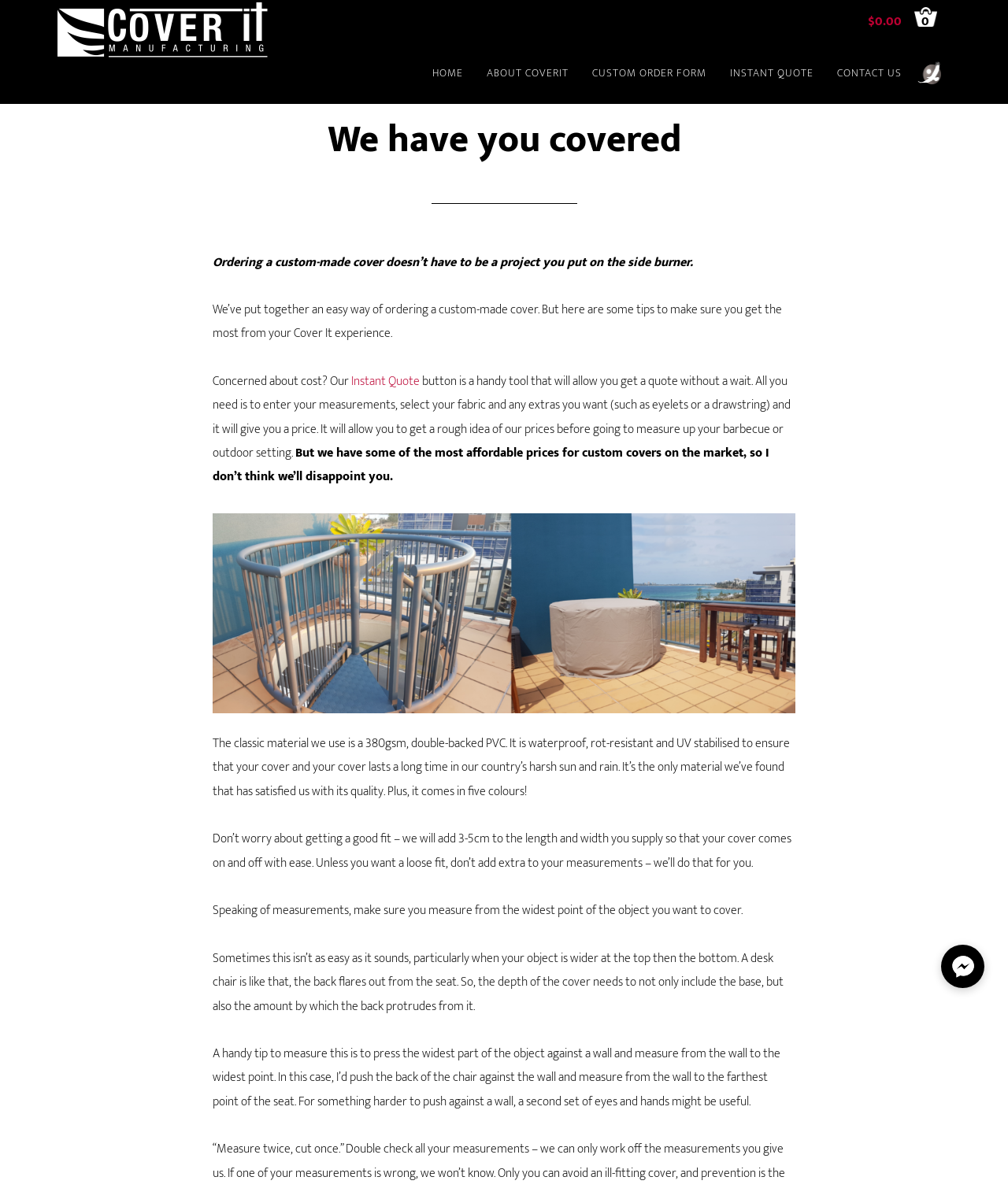Identify the bounding box coordinates of the element to click to follow this instruction: 'Get an instant quote'. Ensure the coordinates are four float values between 0 and 1, provided as [left, top, right, bottom].

[0.348, 0.312, 0.419, 0.33]